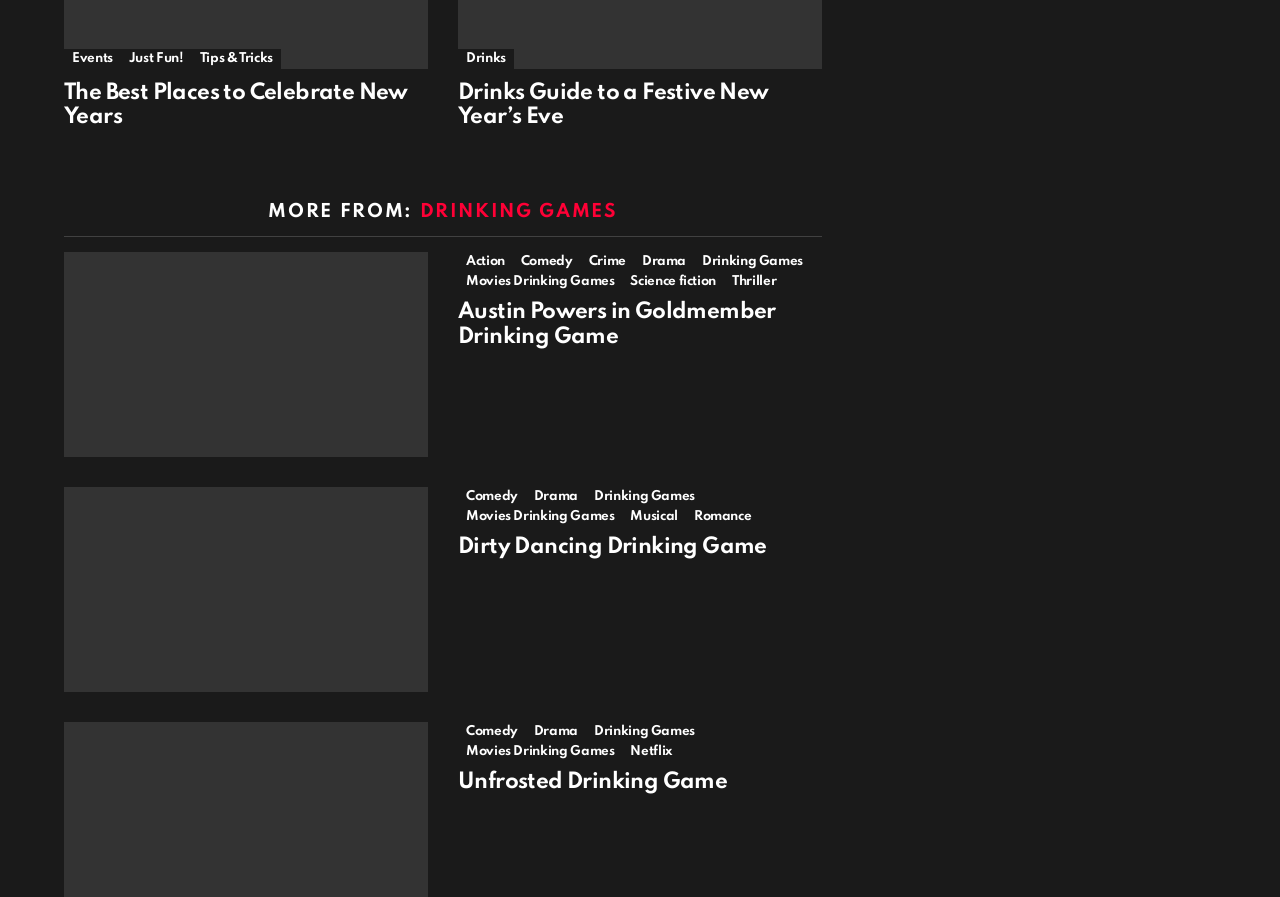Locate the coordinates of the bounding box for the clickable region that fulfills this instruction: "Check out 'Dirty Dancing Drinking Game'".

[0.05, 0.543, 0.334, 0.772]